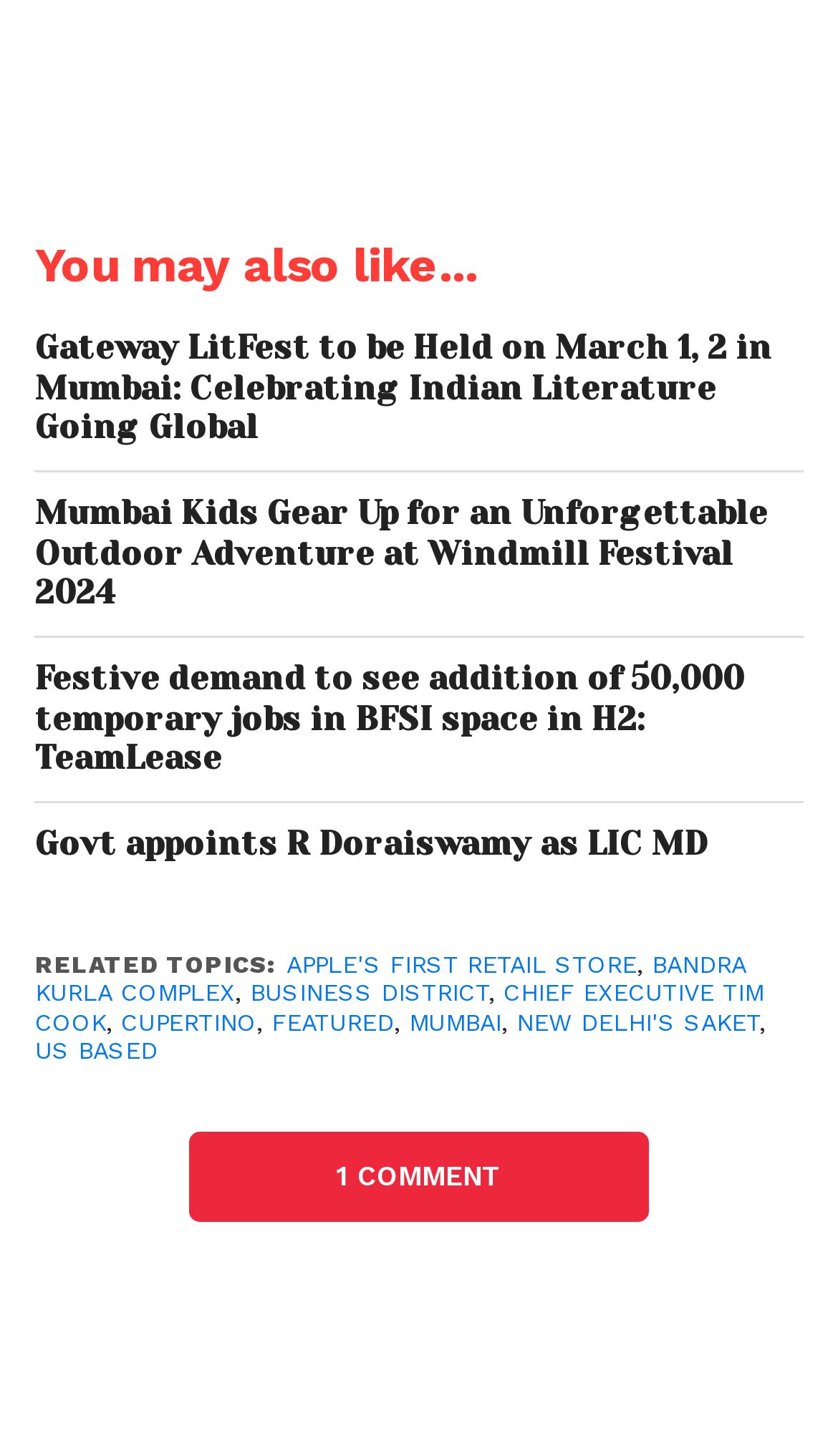Locate the bounding box coordinates of the clickable element to fulfill the following instruction: "View news about MUMBAI". Provide the coordinates as four float numbers between 0 and 1 in the format [left, top, right, bottom].

[0.488, 0.693, 0.598, 0.712]